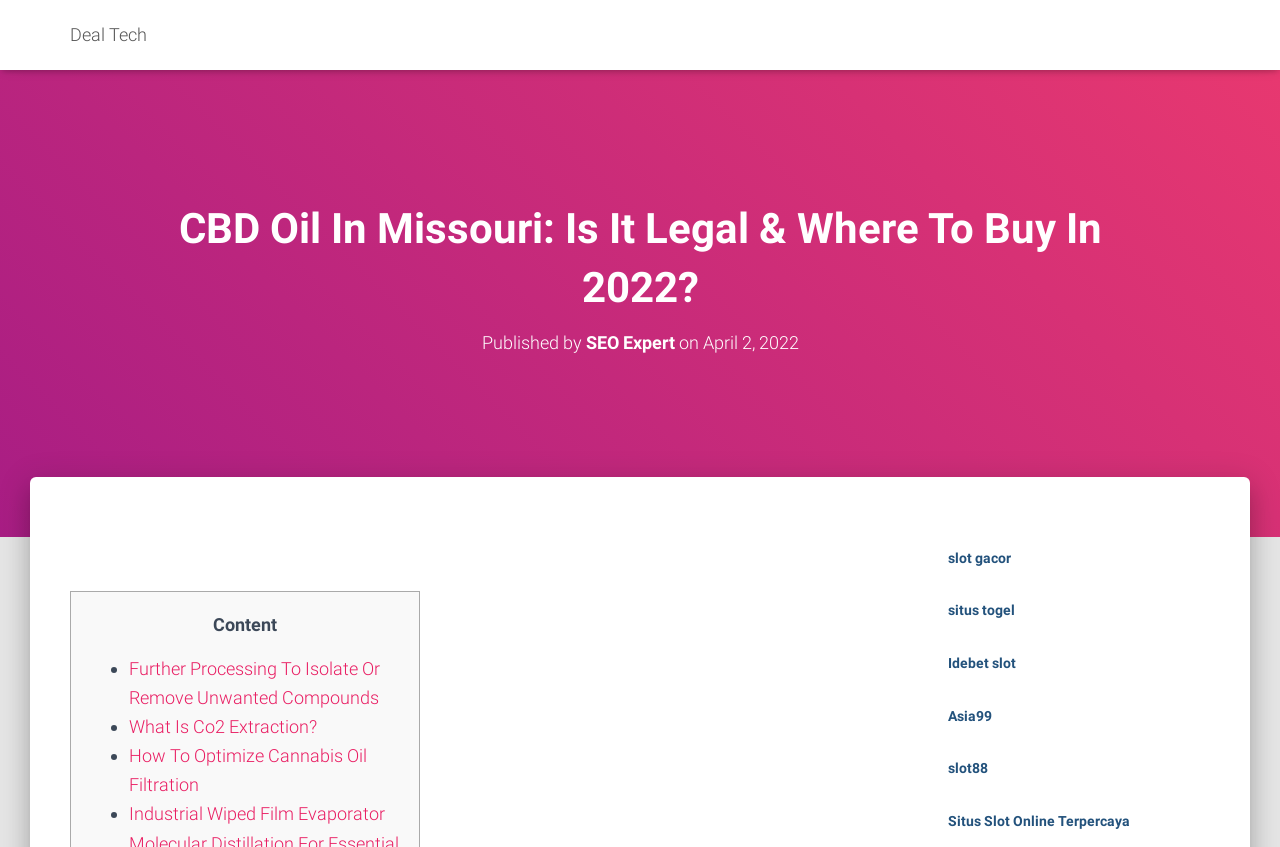Show the bounding box coordinates of the element that should be clicked to complete the task: "Visit the author's page by clicking on 'SEO Expert'".

[0.457, 0.391, 0.527, 0.416]